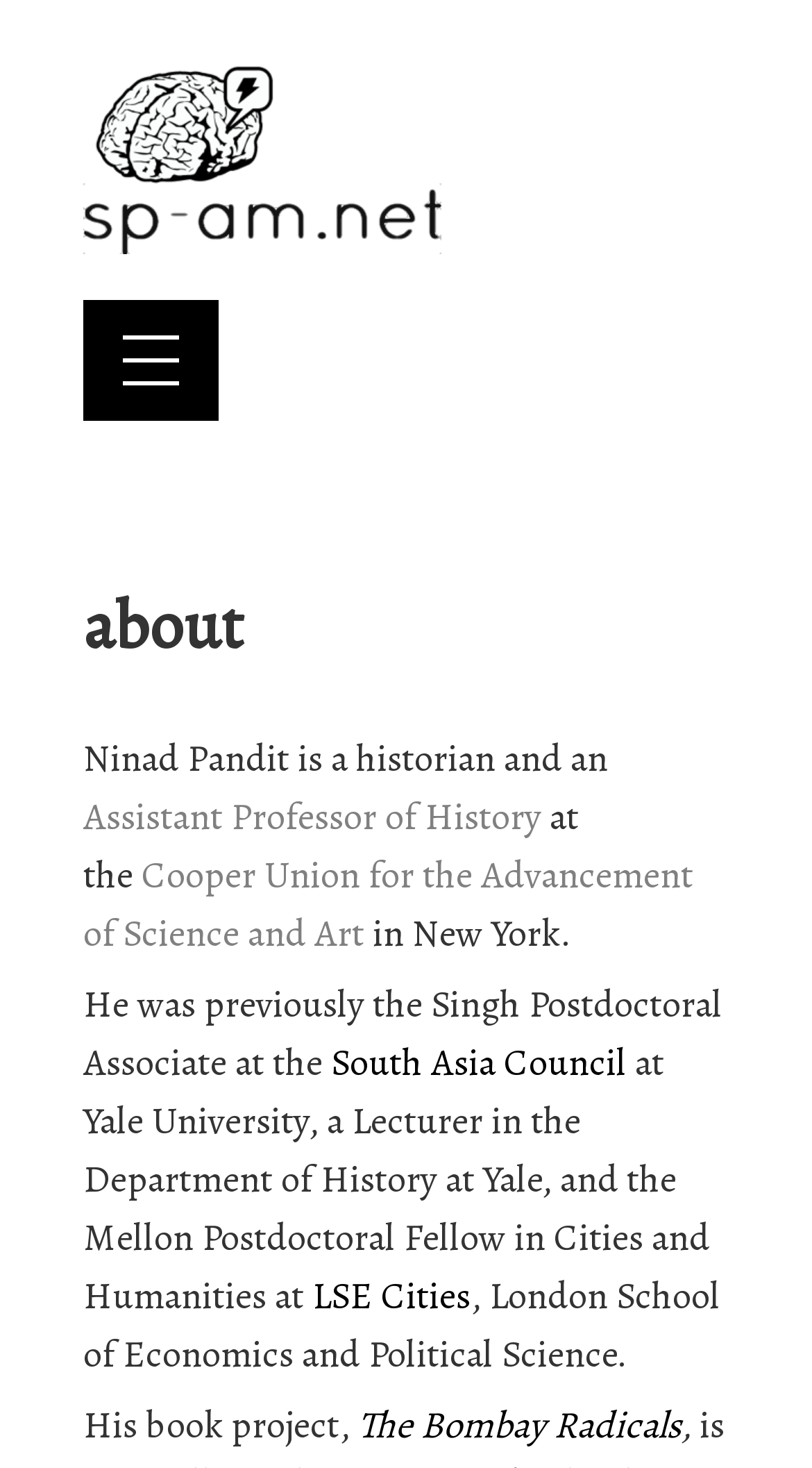Provide the bounding box coordinates of the HTML element described by the text: "alt="sp-am.net"".

[0.103, 0.089, 0.544, 0.202]